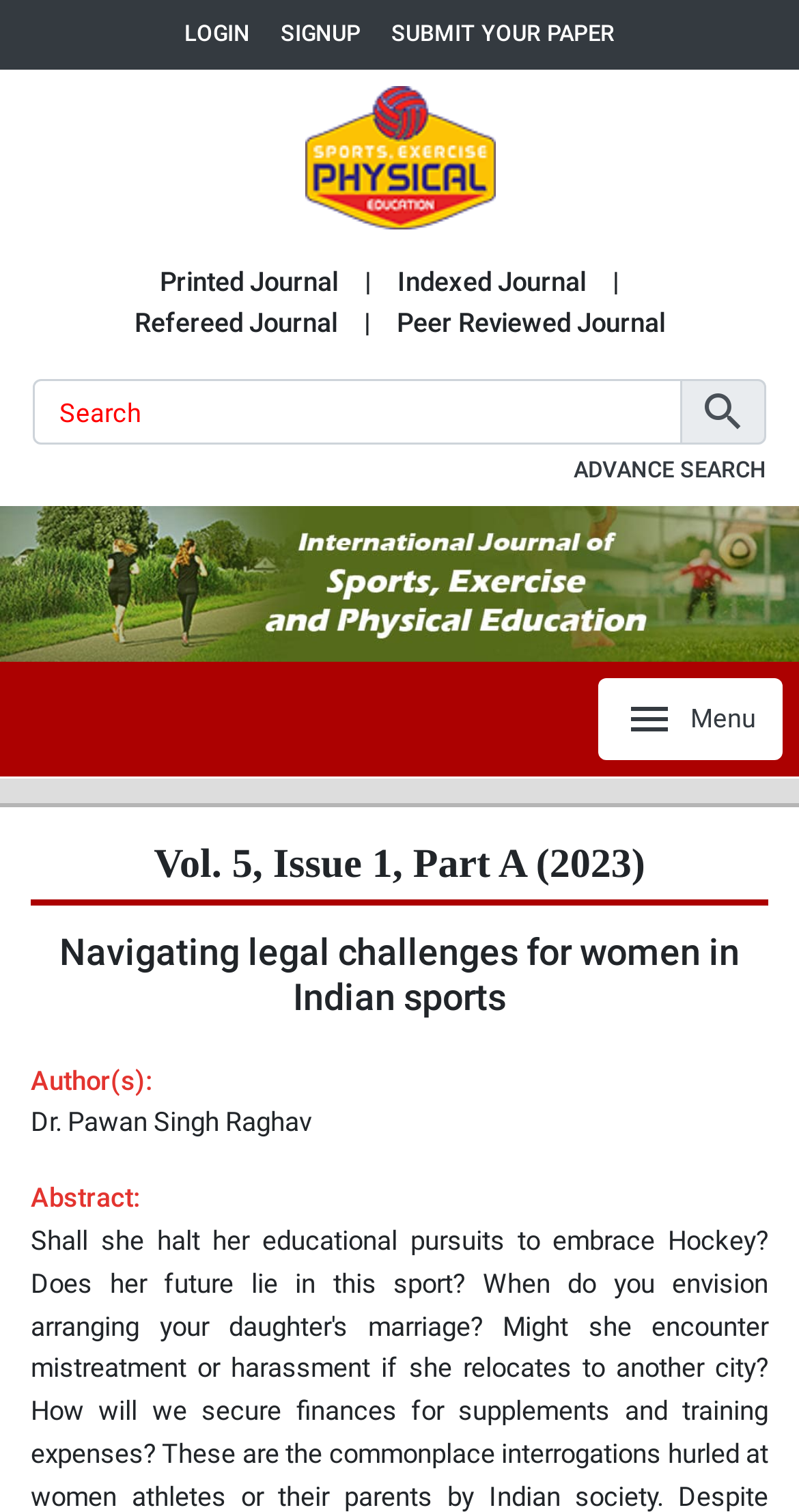Please provide a comprehensive response to the question based on the details in the image: What is the name of the journal?

I found the answer by looking at the logo image and its corresponding link text, which indicates the name of the journal.